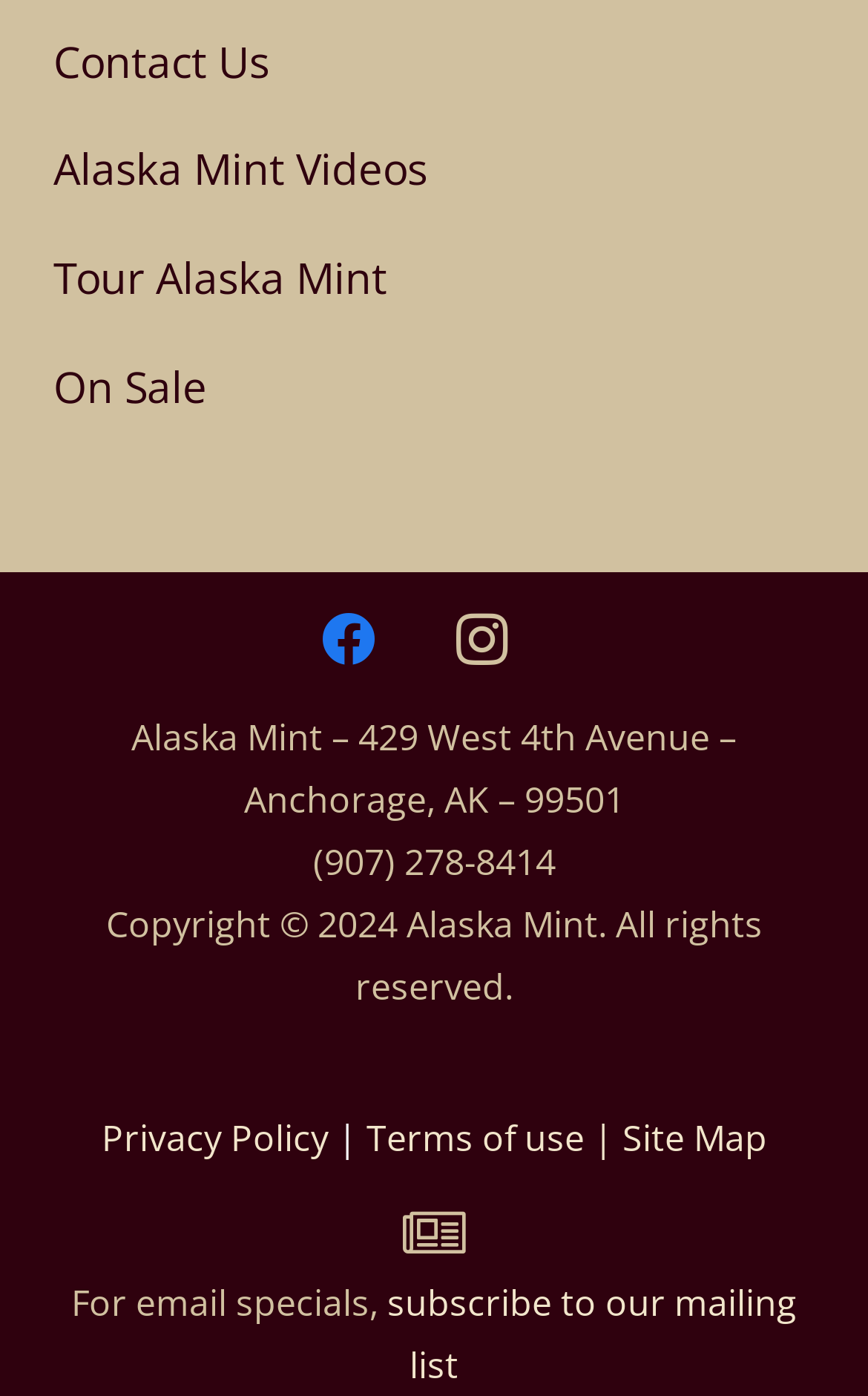Please provide a comprehensive answer to the question below using the information from the image: What can you do on the 'Tour Alaska Mint' page?

I inferred that the 'Tour Alaska Mint' page is related to touring Alaska Mint because the link element with the bounding box coordinates [0.062, 0.177, 0.446, 0.22] has the text 'Tour Alaska Mint', which suggests that it leads to a page about touring Alaska Mint.